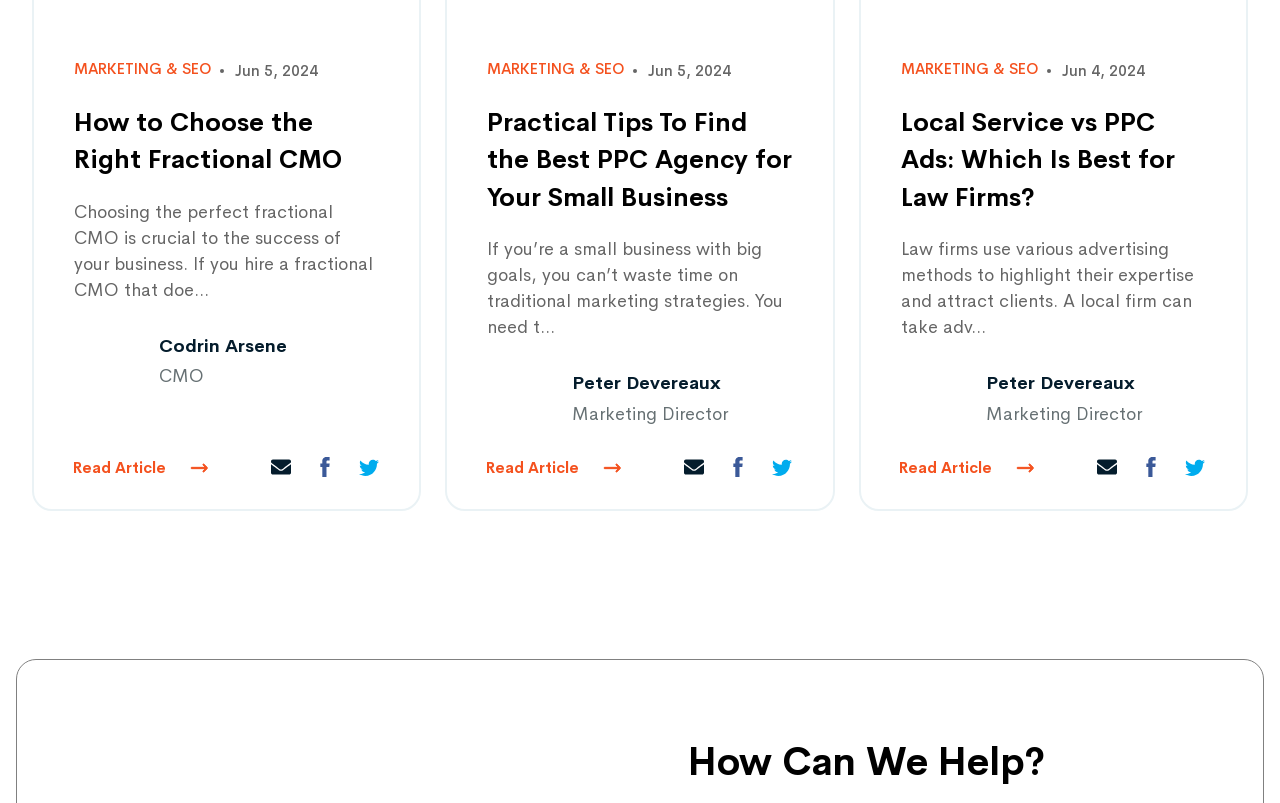Predict the bounding box of the UI element that fits this description: "Marketing & SEO".

[0.058, 0.077, 0.165, 0.095]